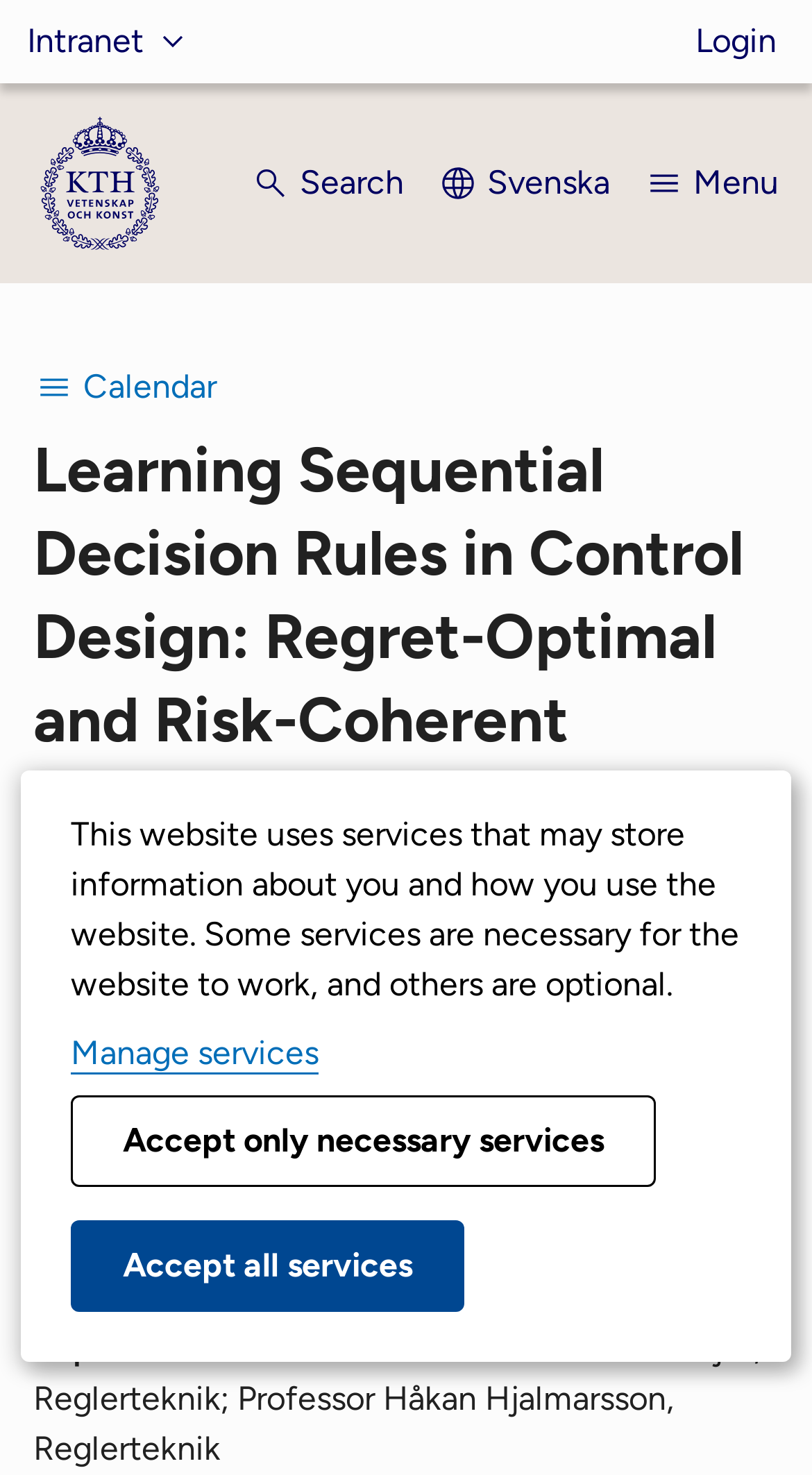Given the element description, predict the bounding box coordinates in the format (top-left x, top-left y, bottom-right x, bottom-right y). Make sure all values are between 0 and 1. Here is the element description: Proudly powered by WordPress

None